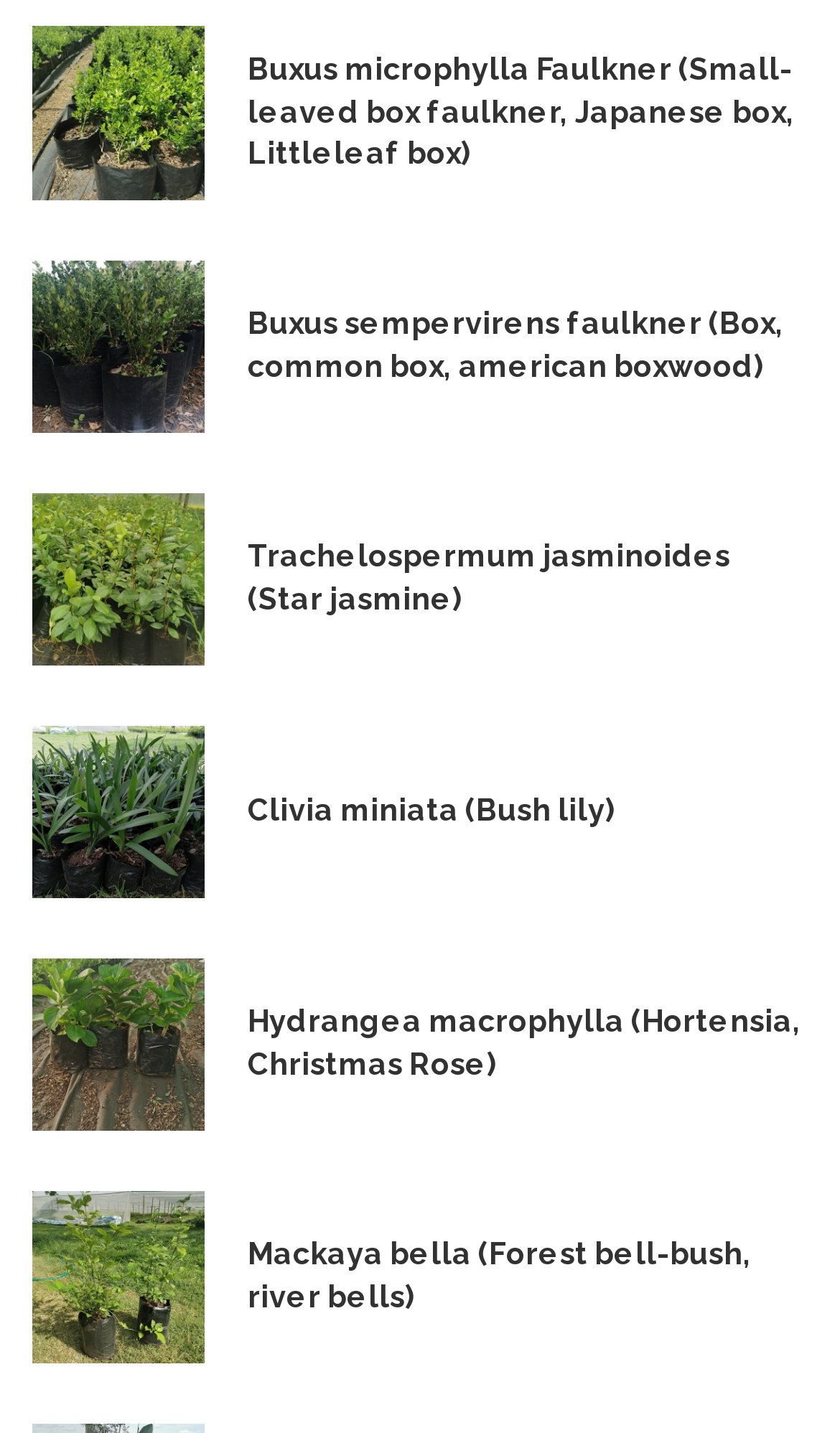Give a one-word or one-phrase response to the question: 
What is the name of the first plant?

Buxus microphylla Faulkner